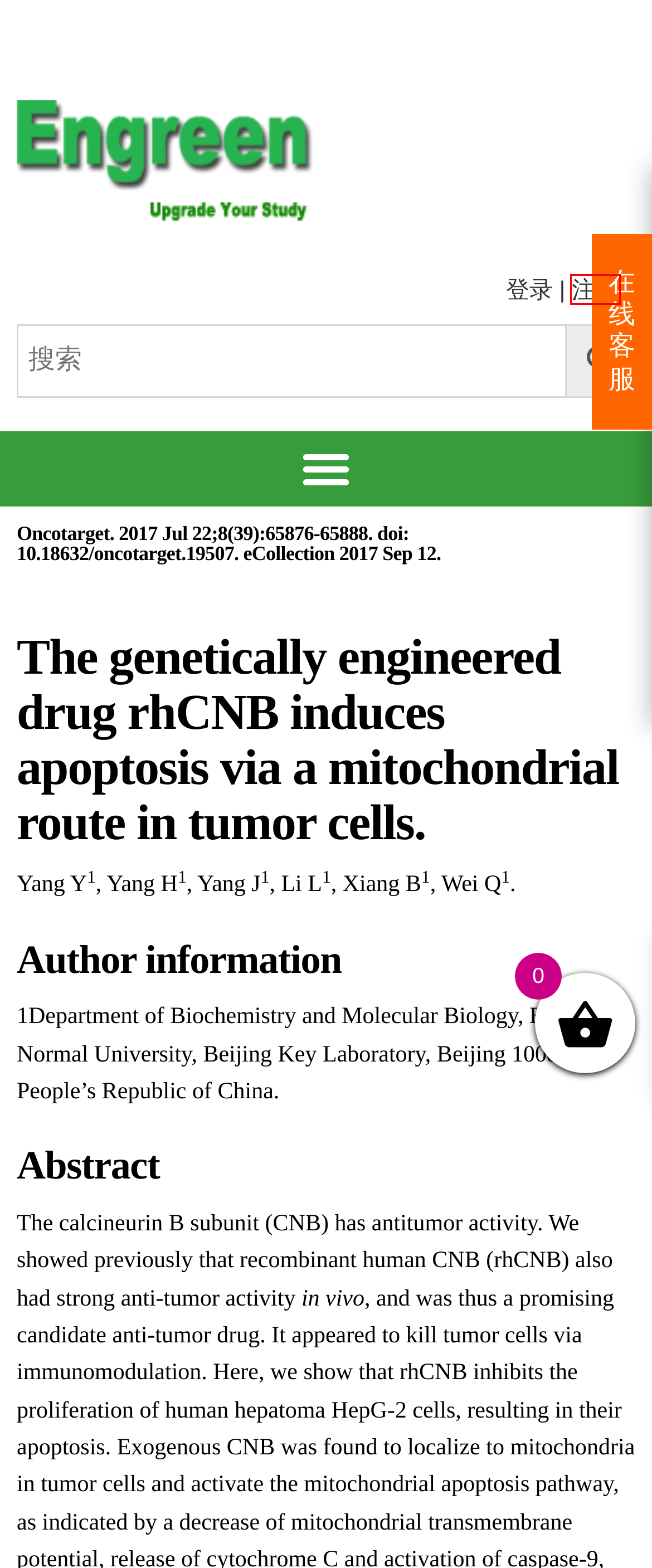You are presented with a screenshot of a webpage containing a red bounding box around a particular UI element. Select the best webpage description that matches the new webpage after clicking the element within the bounding box. Here are the candidates:
A. Wei Q[Author] - Search Results - PubMed
B. Li L[Author] - Search Results - PubMed
C. Yang H[Author] - Search Results - PubMed
D. 注册
E. Yang J[Author] - Search Results - PubMed
F. 登录
G. Xiang B[Author] - Search Results - PubMed
H. Yang Y[Author] - Search Results - PubMed

D